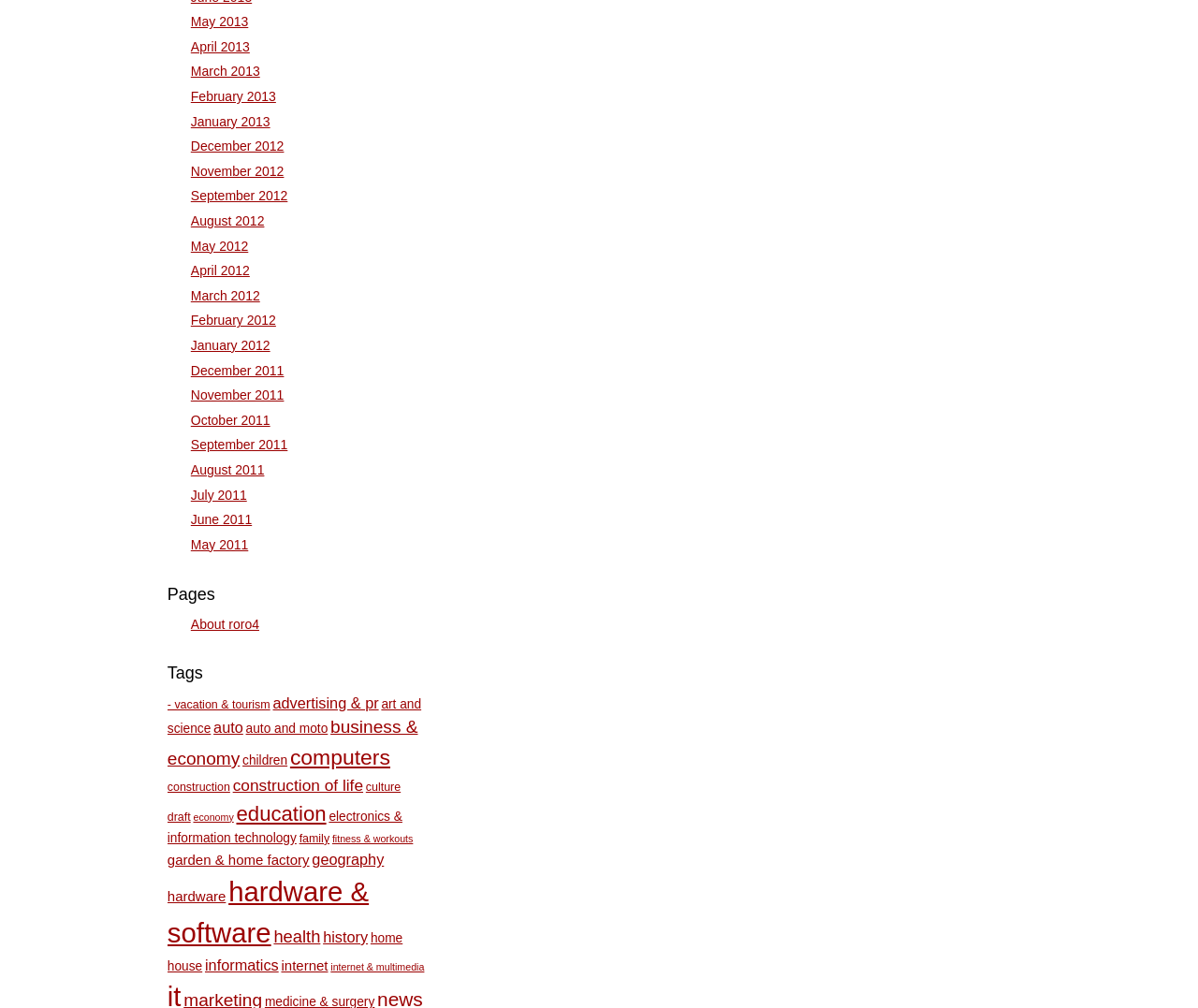Pinpoint the bounding box coordinates of the element to be clicked to execute the instruction: "Browse art and science tags".

[0.14, 0.692, 0.352, 0.73]